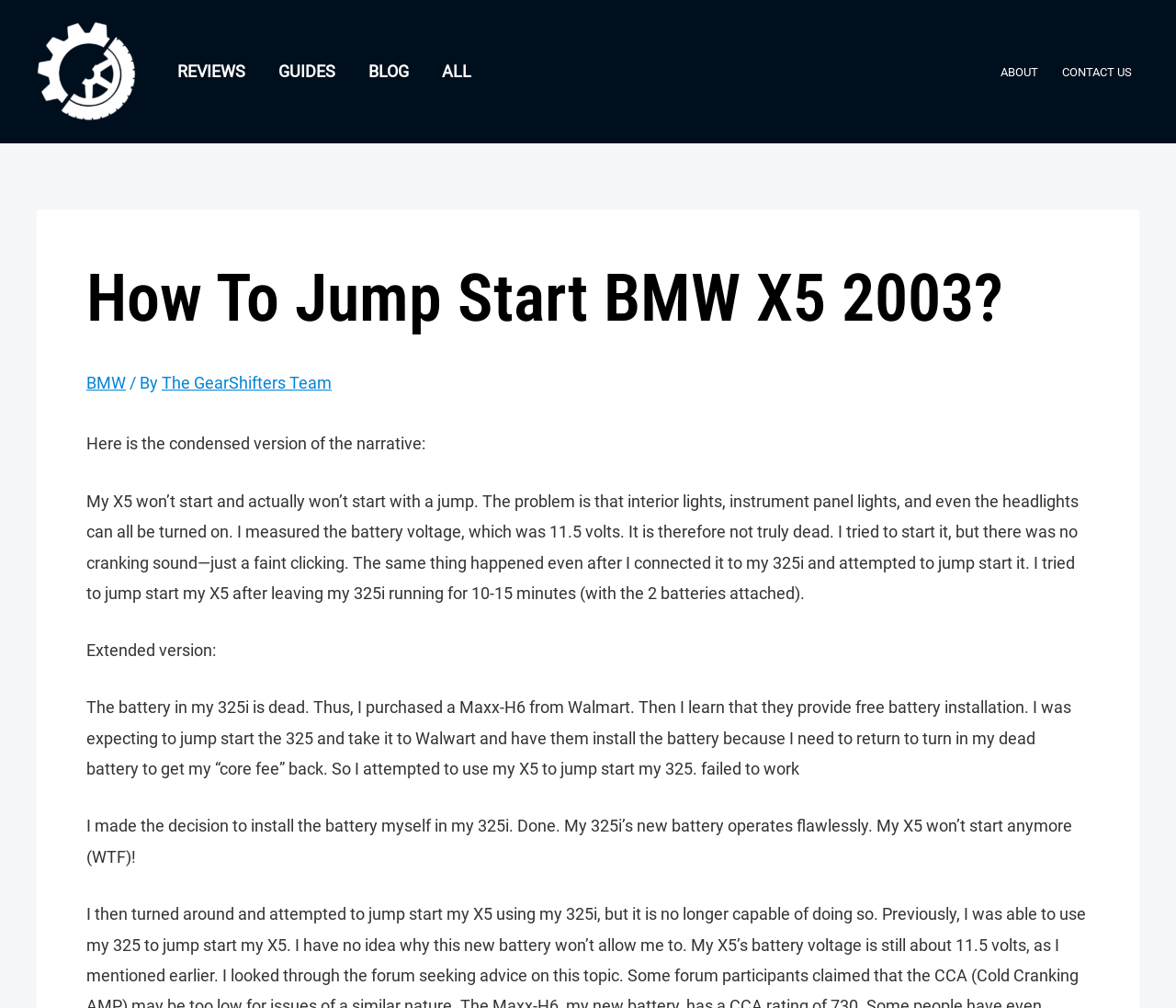Bounding box coordinates are specified in the format (top-left x, top-left y, bottom-right x, bottom-right y). All values are floating point numbers bounded between 0 and 1. Please provide the bounding box coordinate of the region this sentence describes: Young Journalists' Competition

None